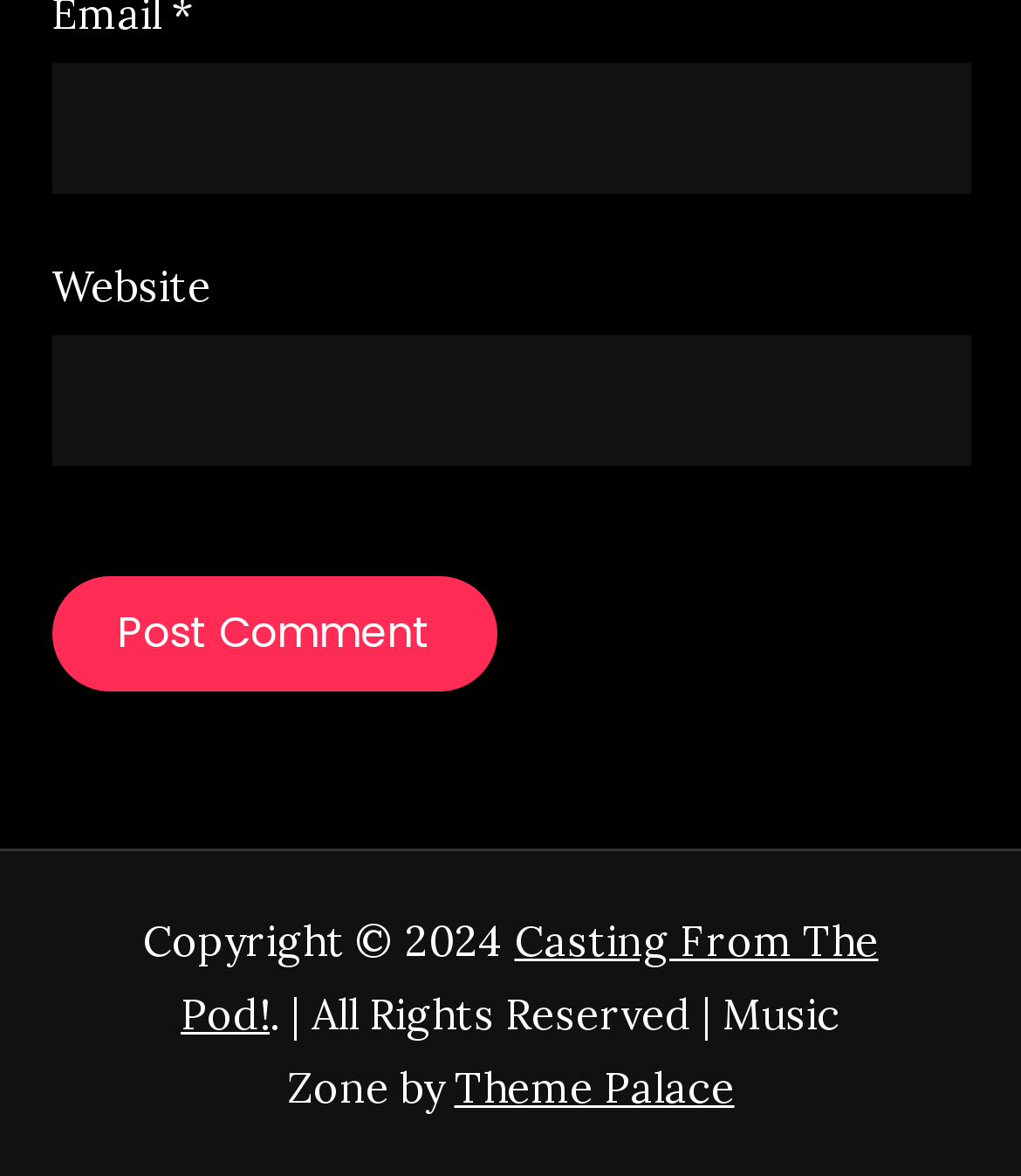What is the function of the button 'Post Comment'?
Please give a detailed and elaborate answer to the question.

The button 'Post Comment' is likely used to submit a comment or a message after filling out the required fields, such as the 'Email *' textbox. Its function is to send the user's input to the server or database.